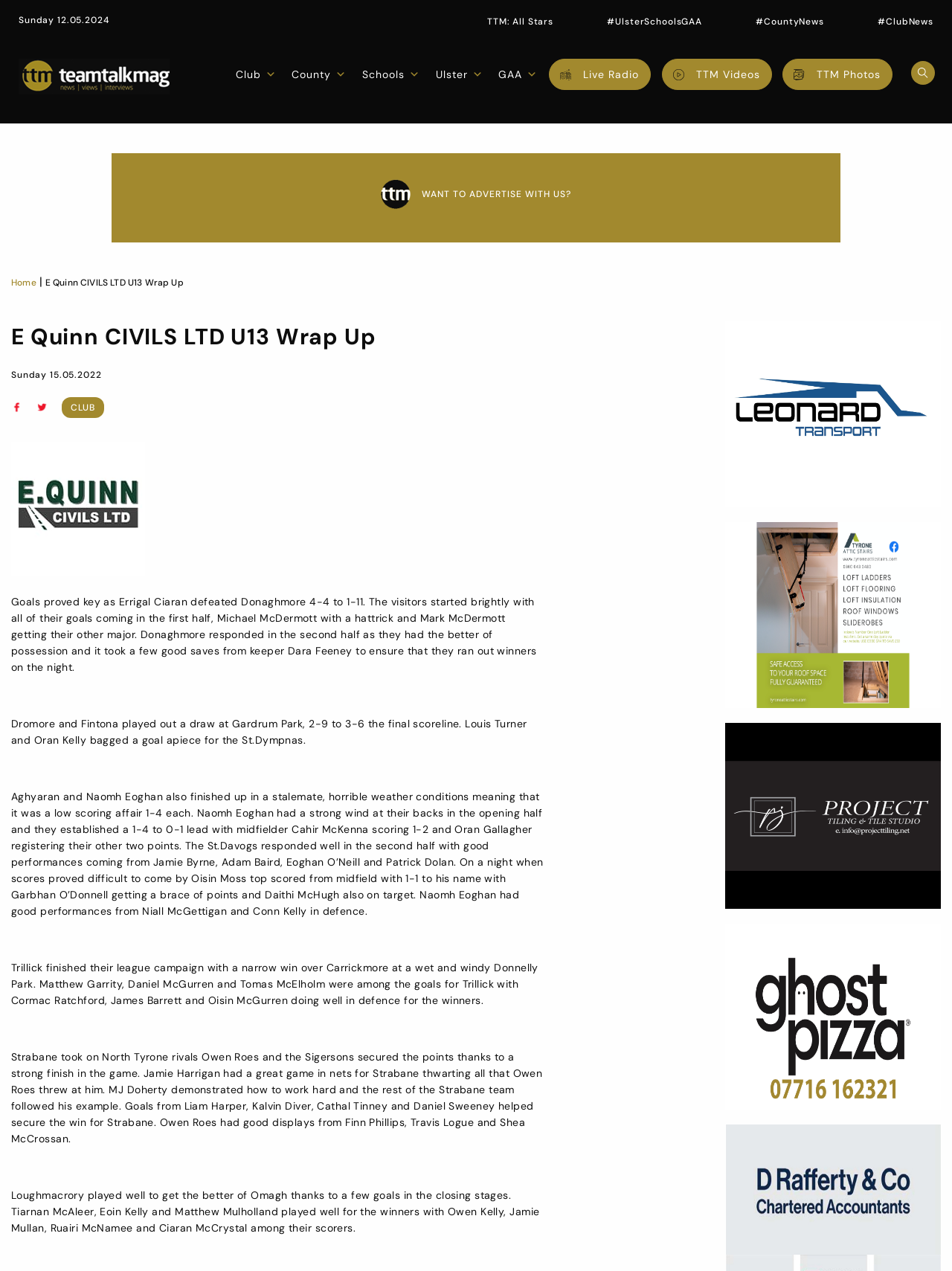How many links are there in the top navigation bar?
Give a single word or phrase as your answer by examining the image.

6